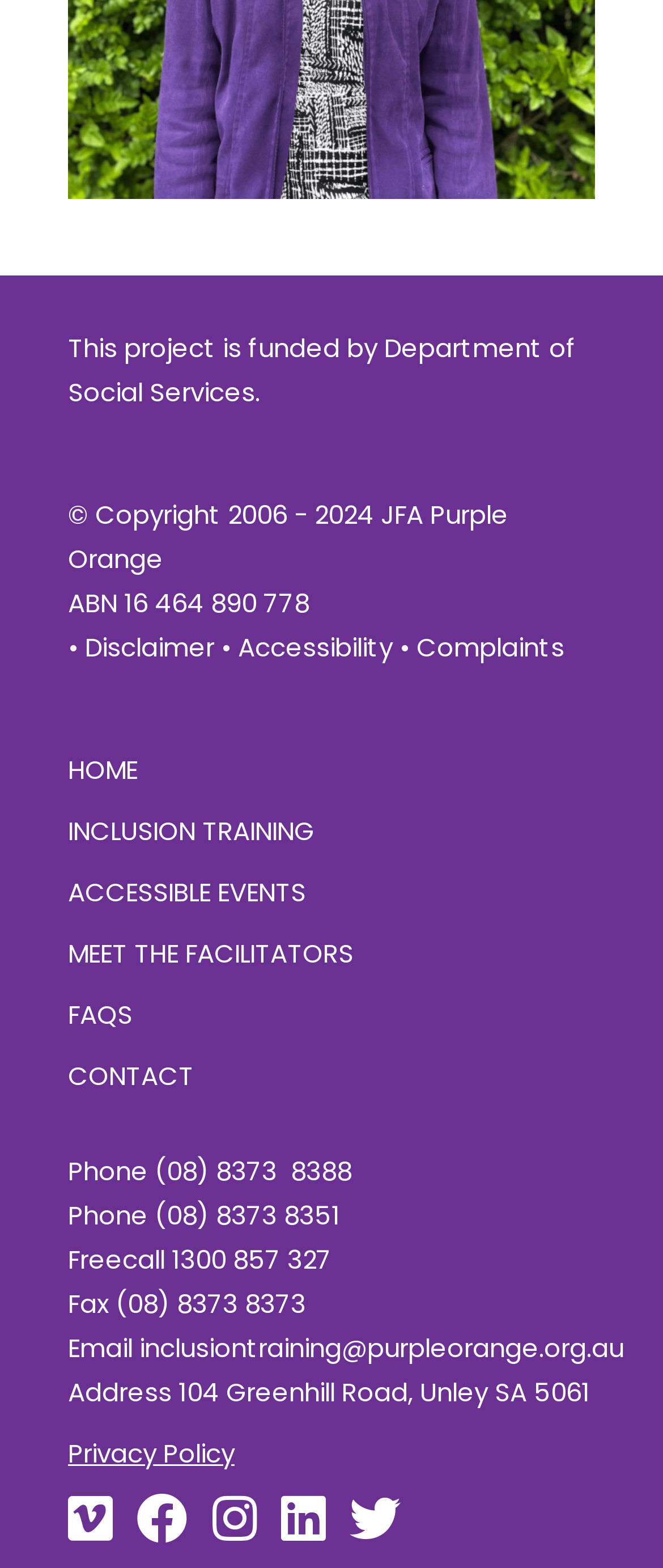Pinpoint the bounding box coordinates of the element to be clicked to execute the instruction: "View Disclaimer".

[0.128, 0.401, 0.323, 0.424]